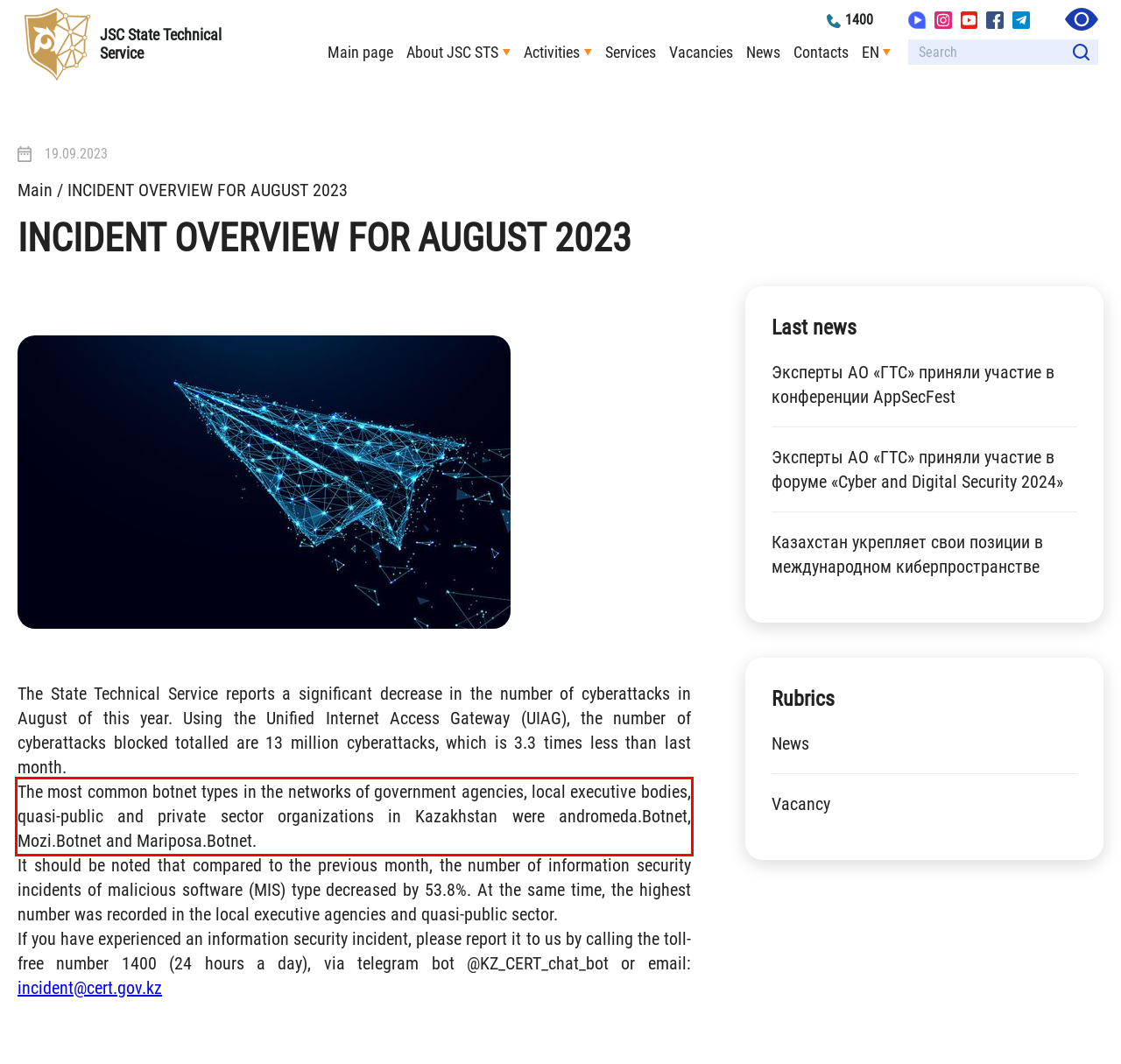Examine the webpage screenshot and use OCR to obtain the text inside the red bounding box.

The most common botnet types in the networks of government agencies, local executive bodies, quasi-public and private sector organizations in Kazakhstan were andromeda.Botnet, Mozi.Botnet and Mariposa.Botnet.